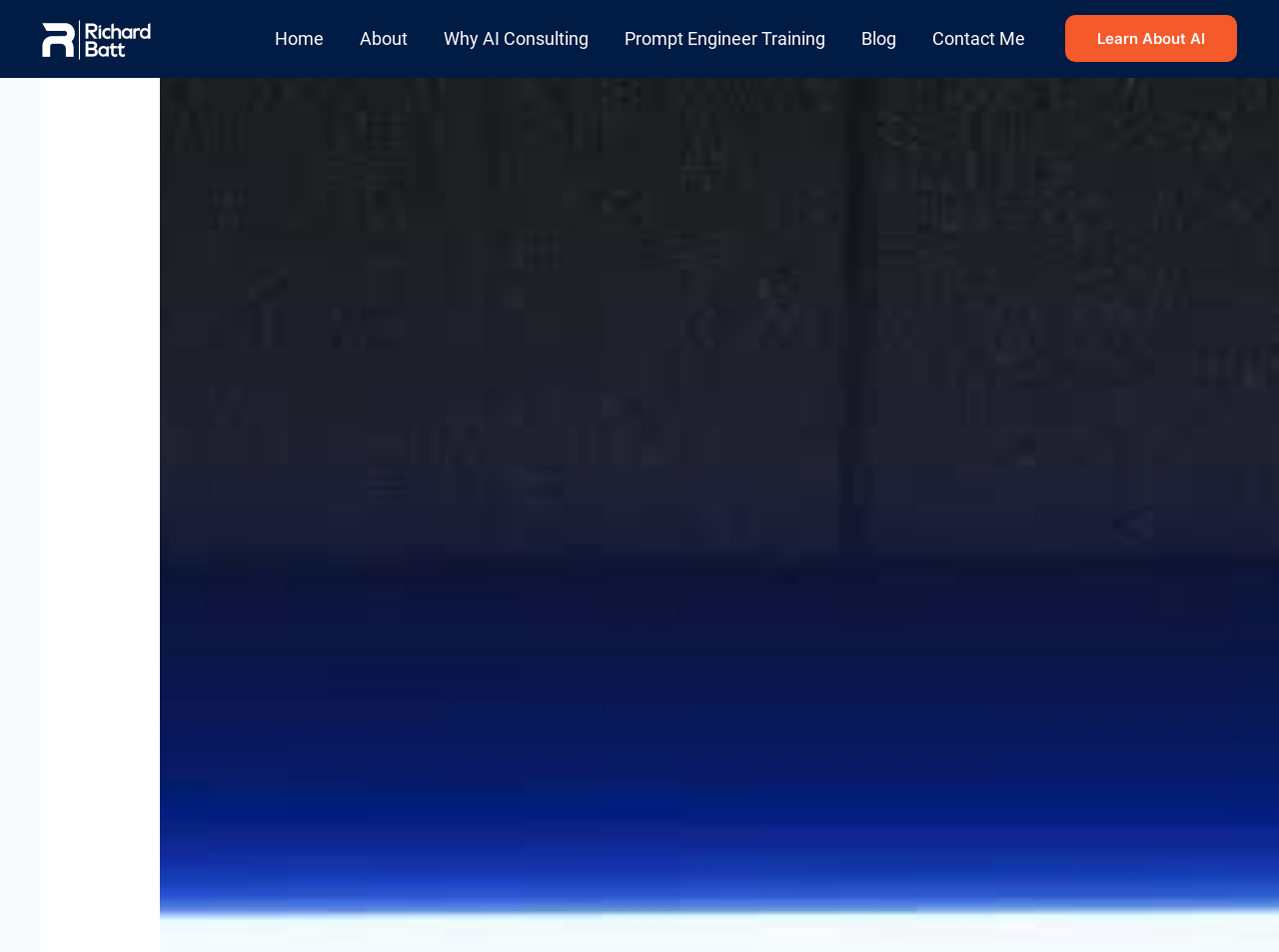Extract the bounding box coordinates for the UI element described as: "Contact Me".

[0.715, 0.004, 0.816, 0.078]